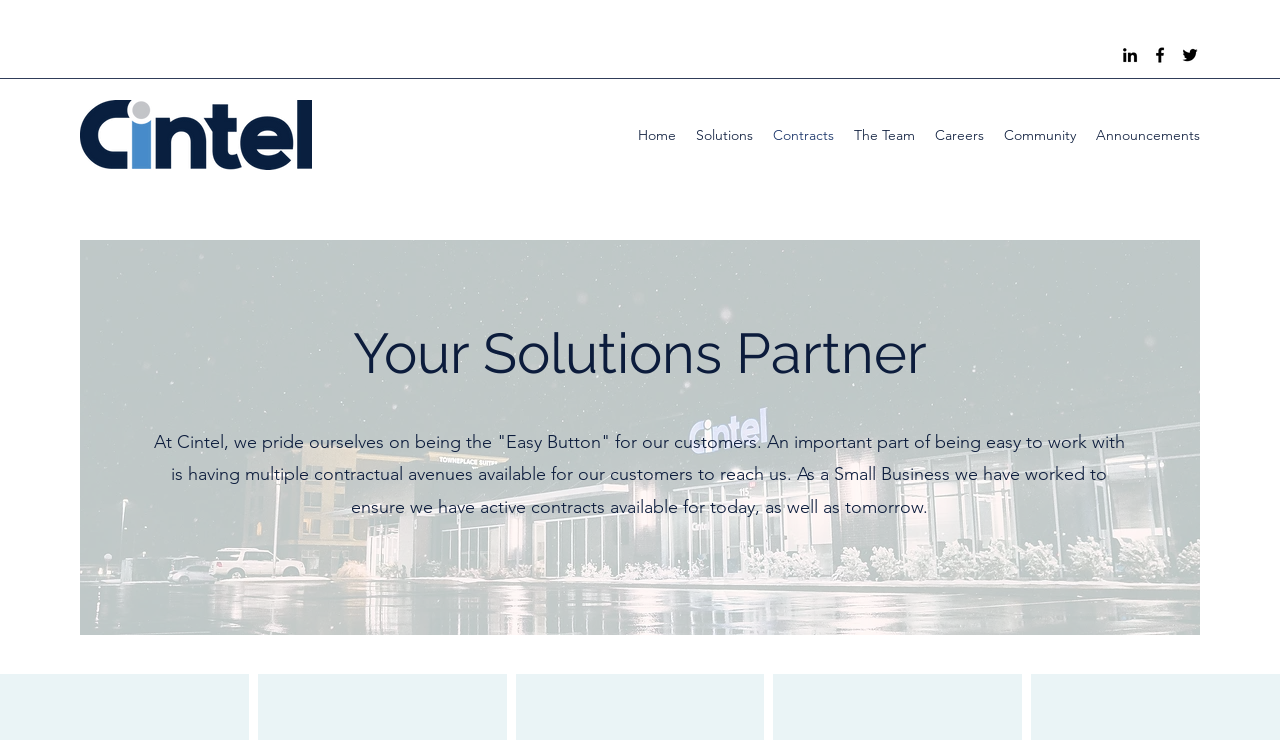How many social media links are available?
Answer the question in a detailed and comprehensive manner.

I counted the number of social media links in the social bar section, which includes LinkedIn, Facebook, and Twitter.